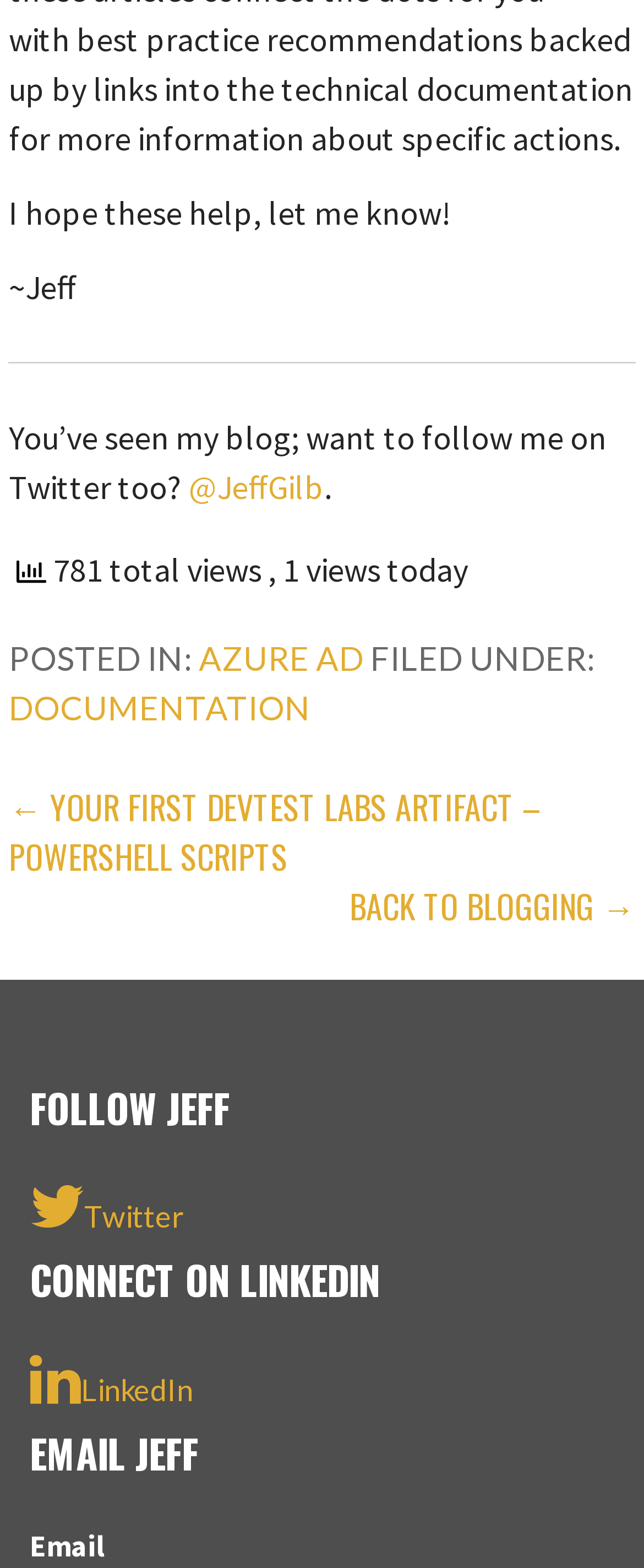Please determine the bounding box coordinates of the element's region to click for the following instruction: "Email Jeff".

[0.046, 0.974, 0.162, 0.998]